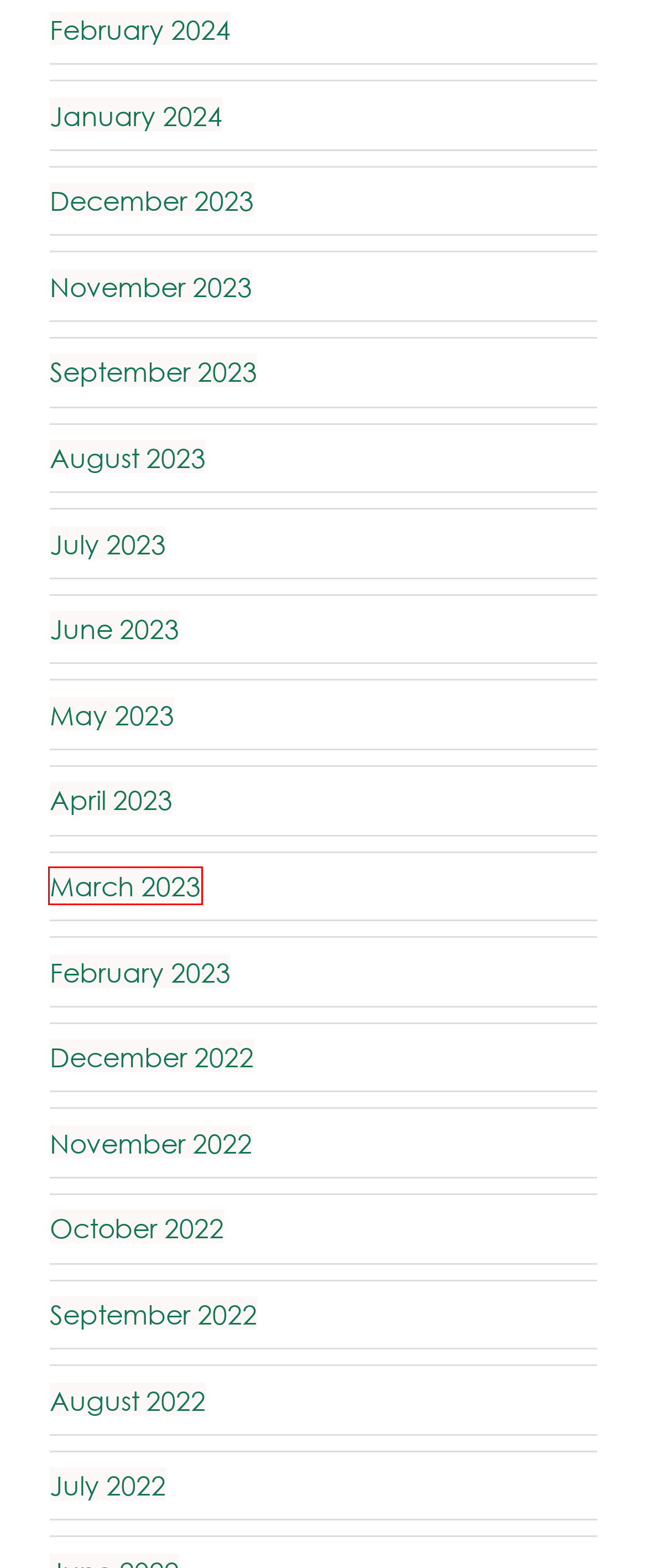You have a screenshot of a webpage with a red bounding box around an element. Identify the webpage description that best fits the new page that appears after clicking the selected element in the red bounding box. Here are the candidates:
A. June, 2023 | Calvada Surveying
B. September, 2022 | Calvada Surveying
C. October, 2022 | Calvada Surveying
D. September, 2023 | Calvada Surveying
E. May, 2023 | Calvada Surveying
F. August, 2023 | Calvada Surveying
G. March, 2023 | Calvada Surveying
H. November, 2022 | Calvada Surveying

G